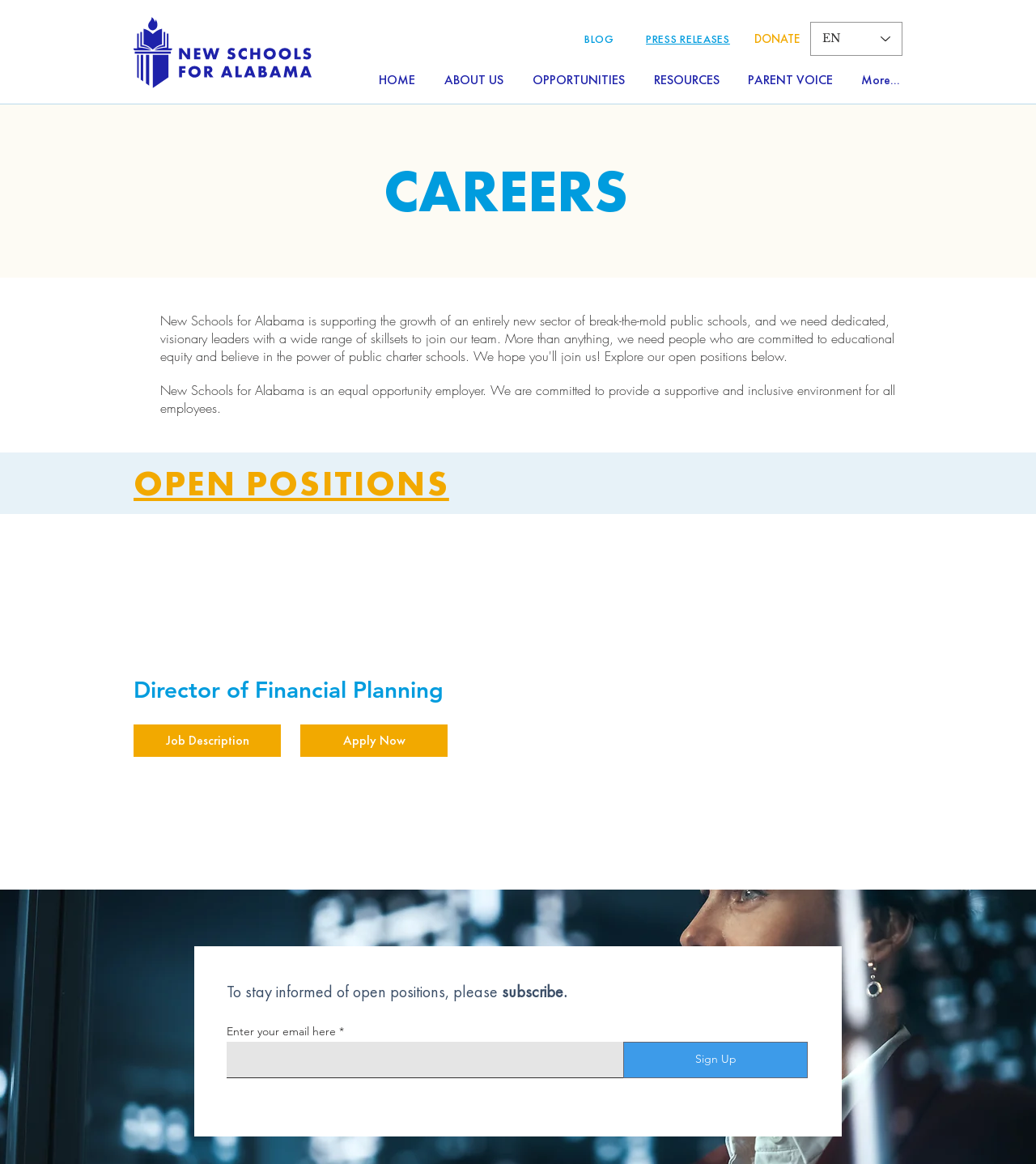From the webpage screenshot, identify the region described by Proudly powered by WordPress. Provide the bounding box coordinates as (top-left x, top-left y, bottom-right x, bottom-right y), with each value being a floating point number between 0 and 1.

None